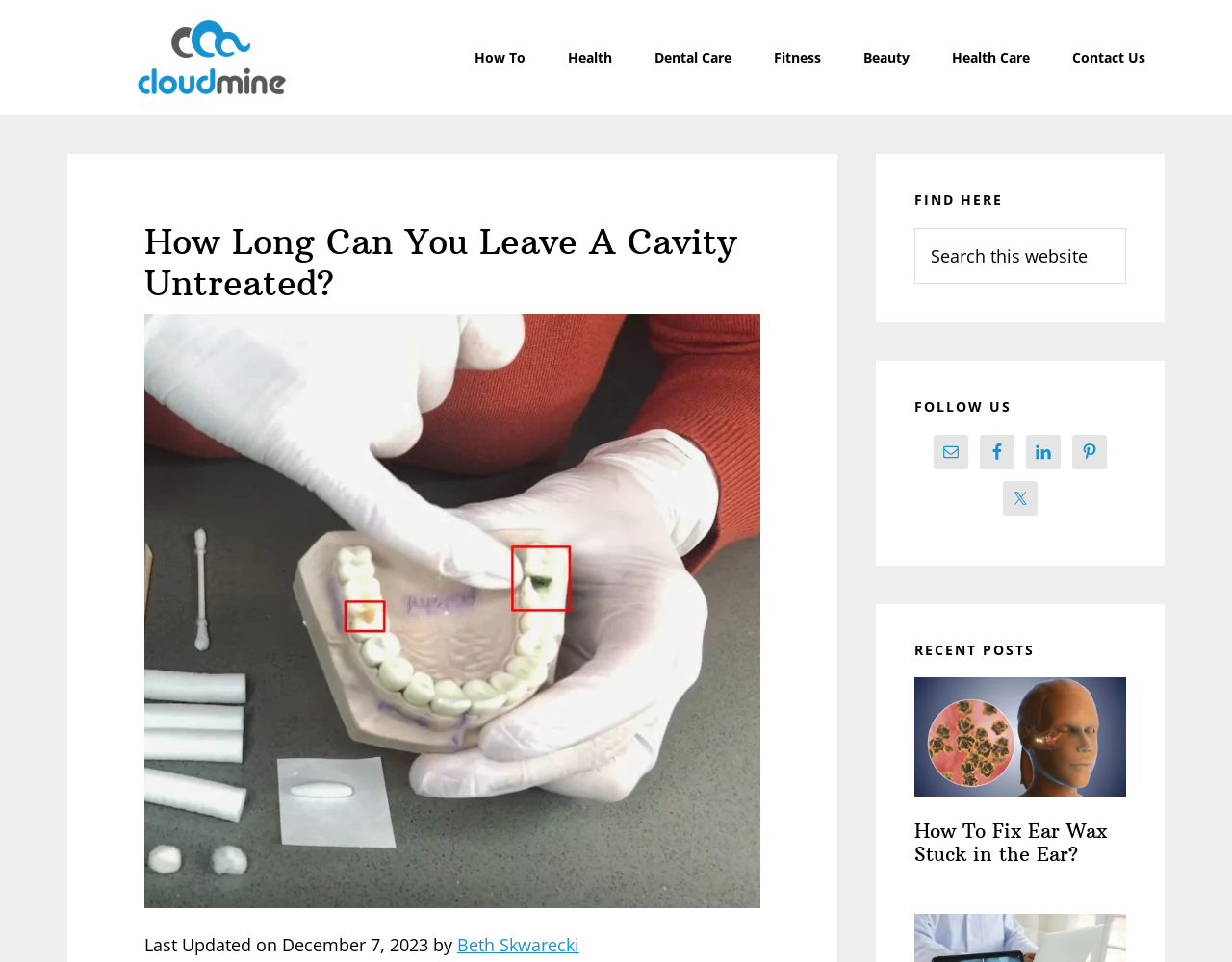From the webpage screenshot, identify the region described by 繁體中文. Provide the bounding box coordinates as (top-left x, top-left y, bottom-right x, bottom-right y), with each value being a floating point number between 0 and 1.

None